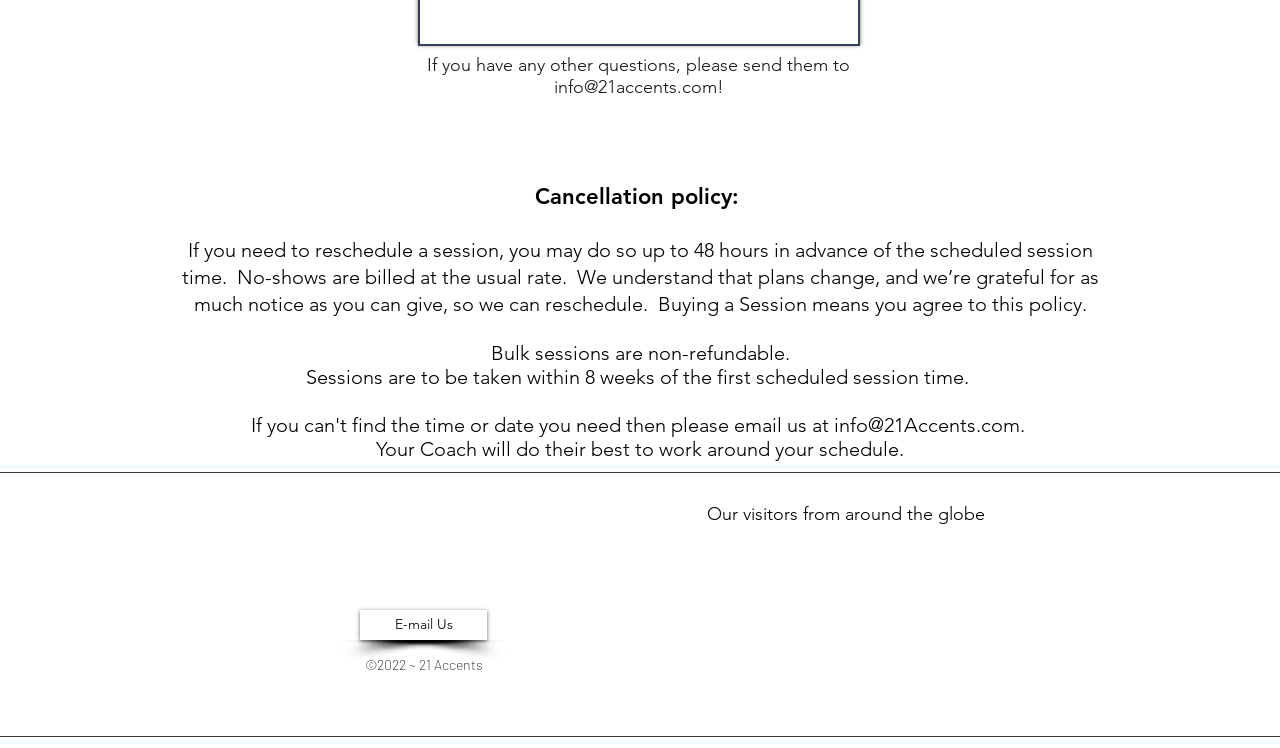Reply to the question below using a single word or brief phrase:
What is the email address to send questions to?

info@21accents.com